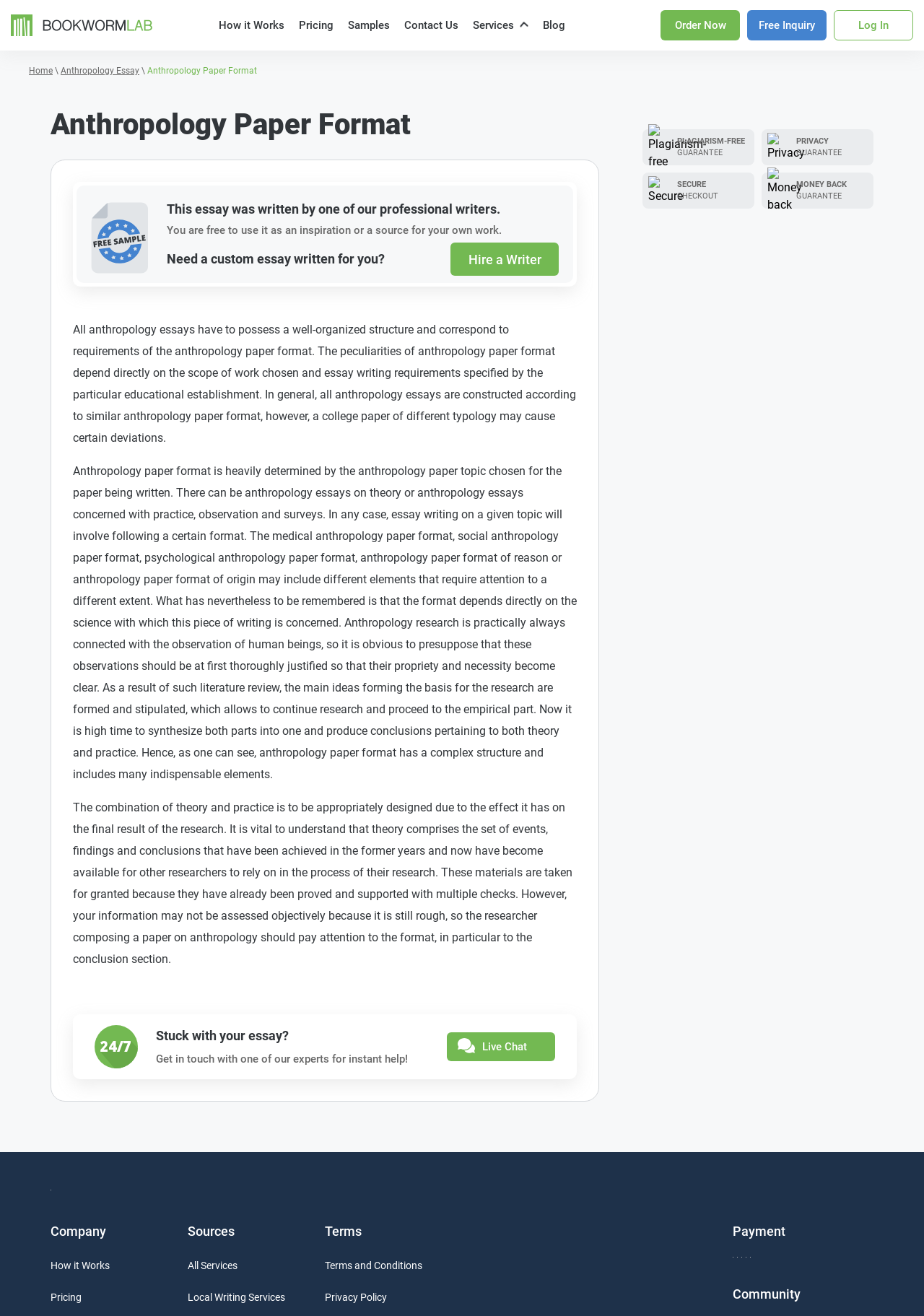Please look at the image and answer the question with a detailed explanation: What is the guarantee provided by the website?

The website provides four guarantees: Plagiarism-free, Secure, Privacy, and Money back, which are displayed as icons with corresponding text, indicating that the website ensures original content, secure checkout, privacy protection, and a money-back guarantee.